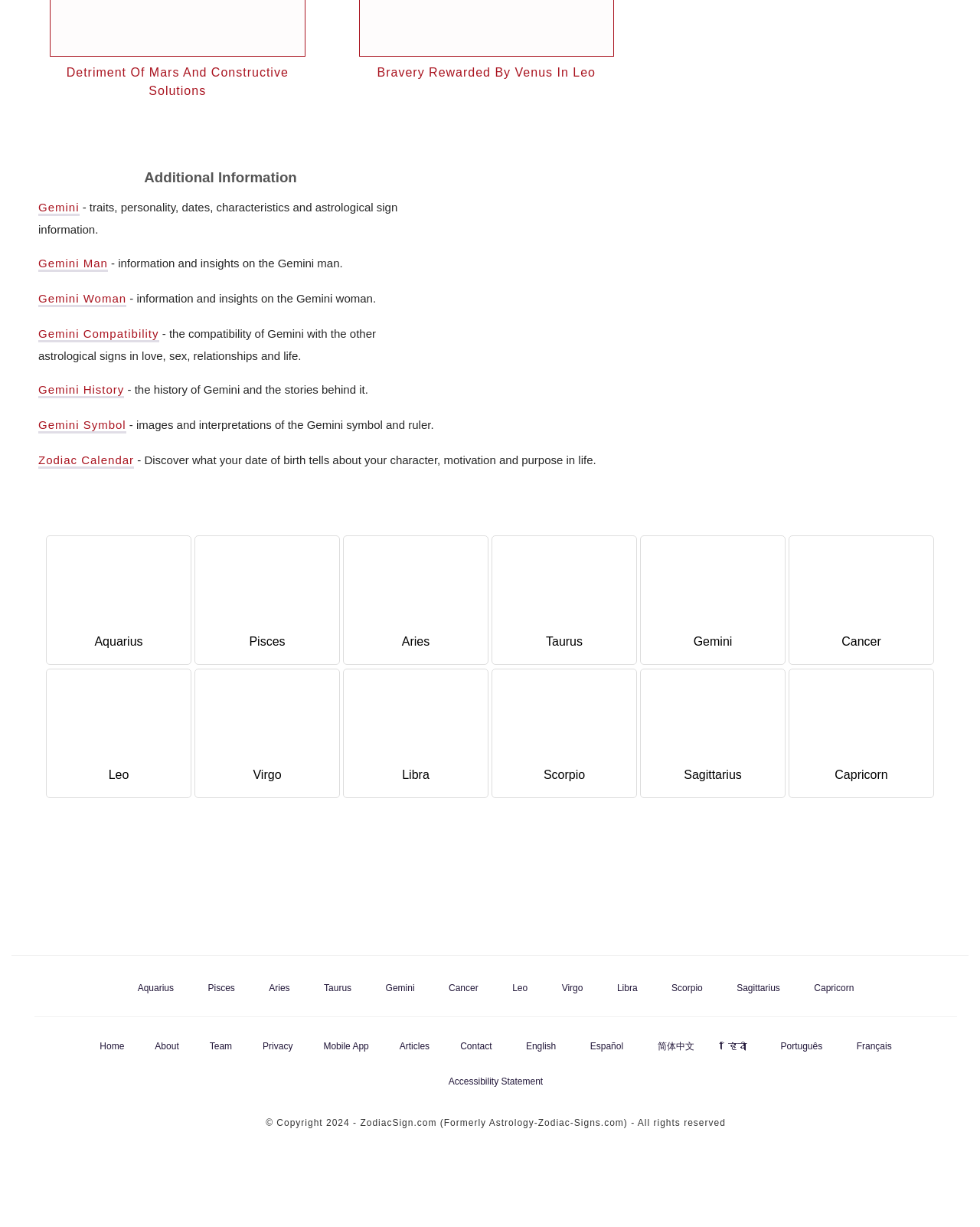What is the purpose of the 'Zodiac Calendar' link?
Please provide a comprehensive answer based on the contents of the image.

The 'Zodiac Calendar' link is described as 'Discover what your date of birth tells about your character, motivation and purpose in life', indicating that it is a resource for learning about one's astrological sign and its associated traits.